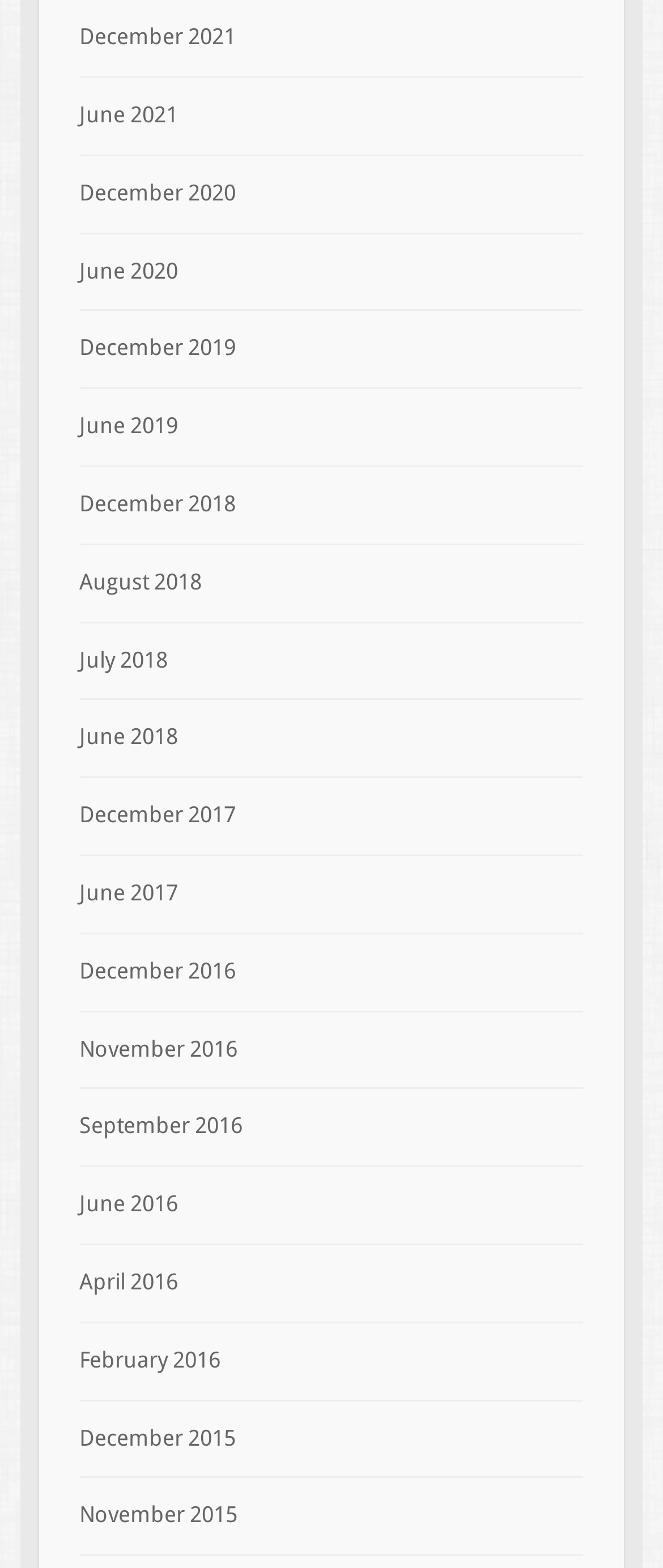How many links are there for the year 2018?
Provide an in-depth and detailed explanation in response to the question.

I counted the number of links for the year 2018 and found that there are three links: December 2018, August 2018, and July 2018.